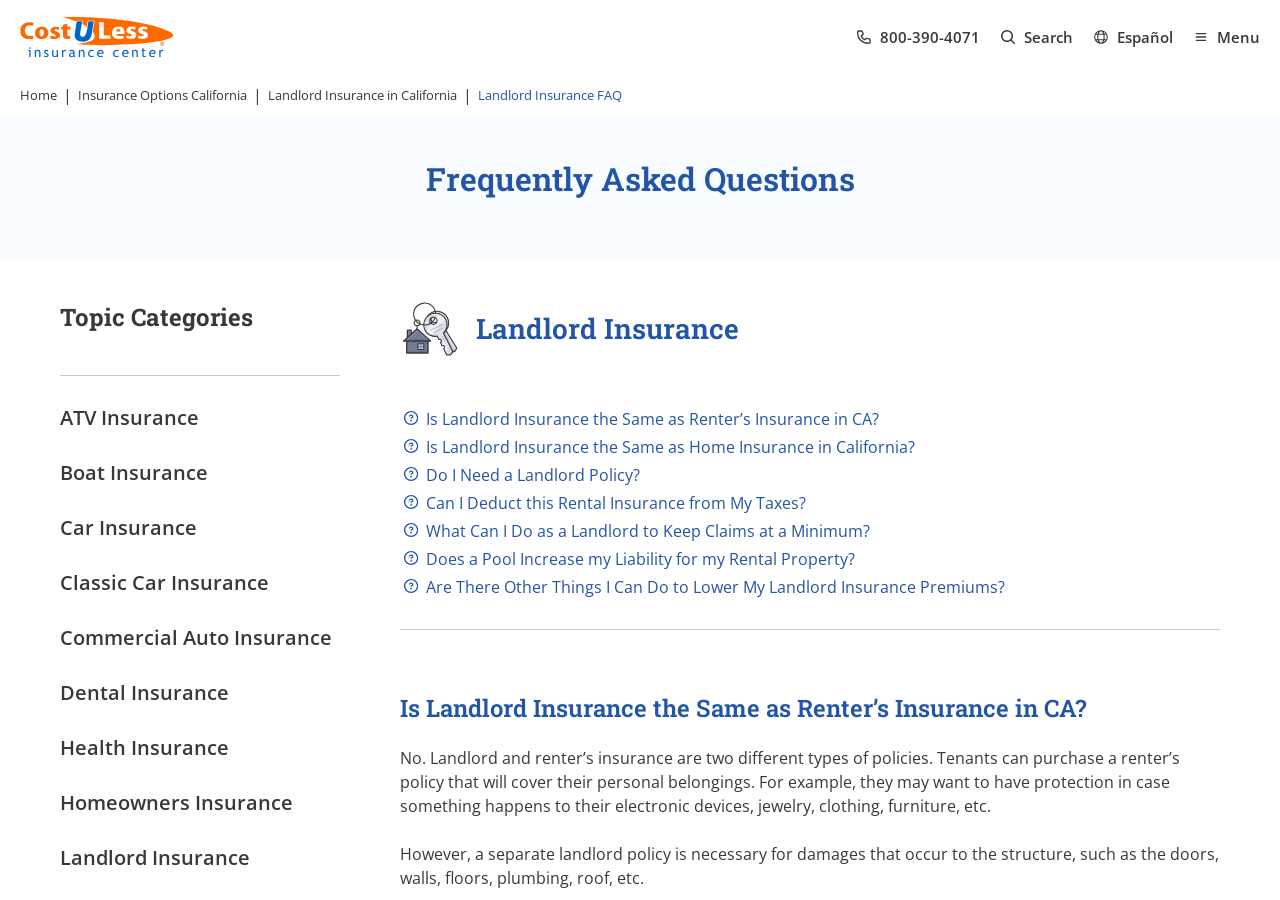Based on the element description Landlord Insurance in California, identify the bounding box of the UI element in the given webpage screenshot. The coordinates should be in the format (top-left x, top-left y, bottom-right x, bottom-right y) and must be between 0 and 1.

[0.209, 0.096, 0.357, 0.118]